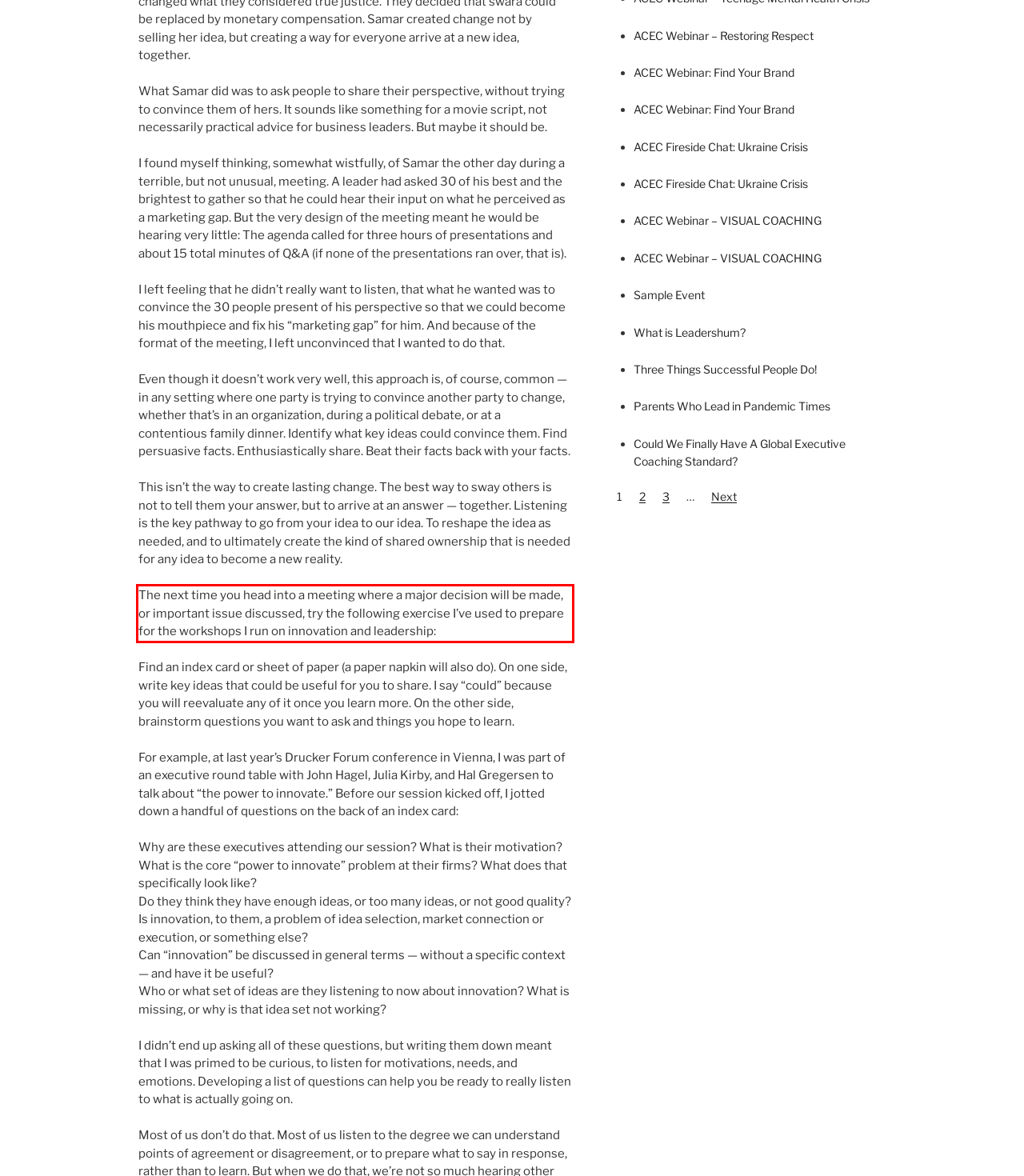Examine the screenshot of the webpage, locate the red bounding box, and perform OCR to extract the text contained within it.

The next time you head into a meeting where a major decision will be made, or important issue discussed, try the following exercise I’ve used to prepare for the workshops I run on innovation and leadership: